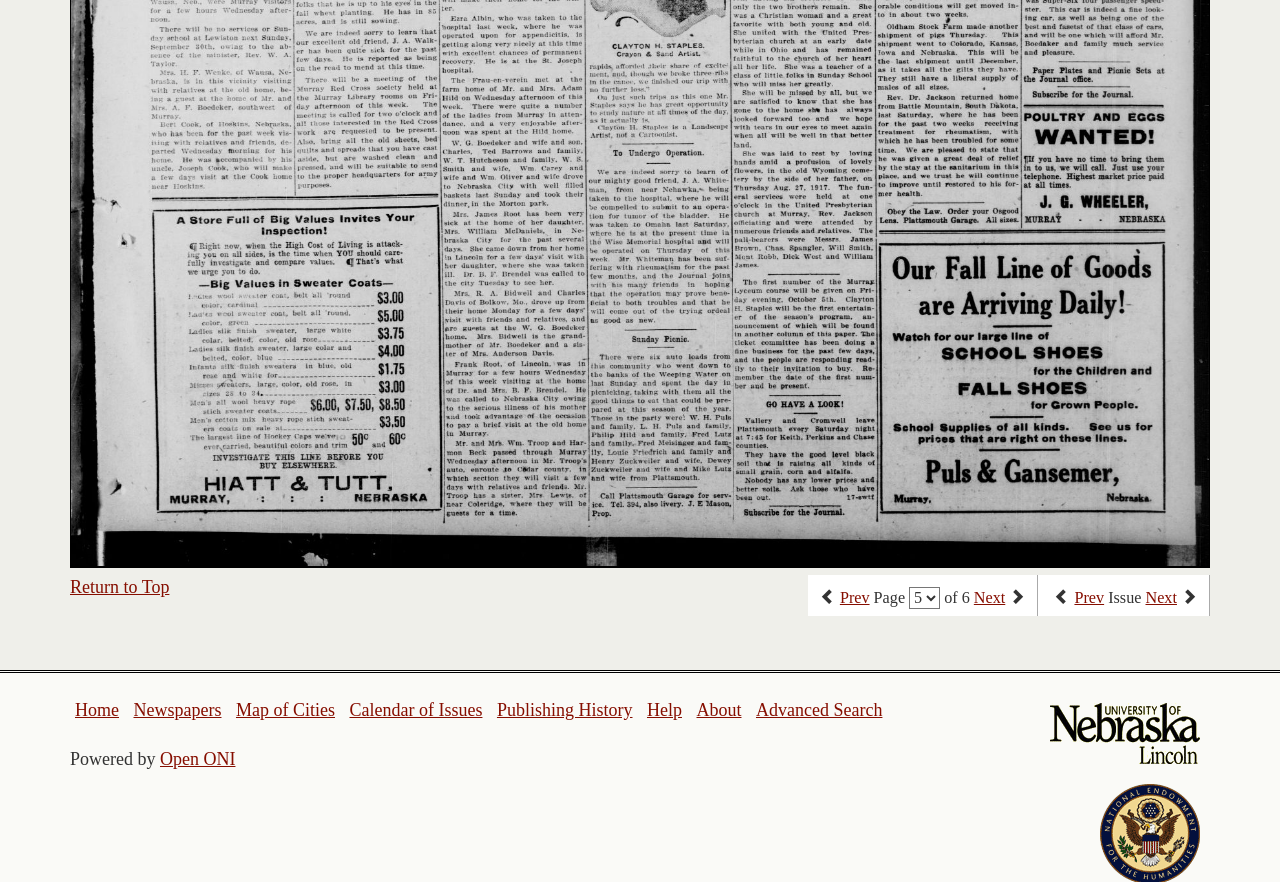What is the current page number?
Please respond to the question with a detailed and thorough explanation.

I looked at the pagination section and saw that the current page is indicated by the text 'Page' followed by a combobox, and the text 'of 6' which suggests that the current page is the first one out of six.